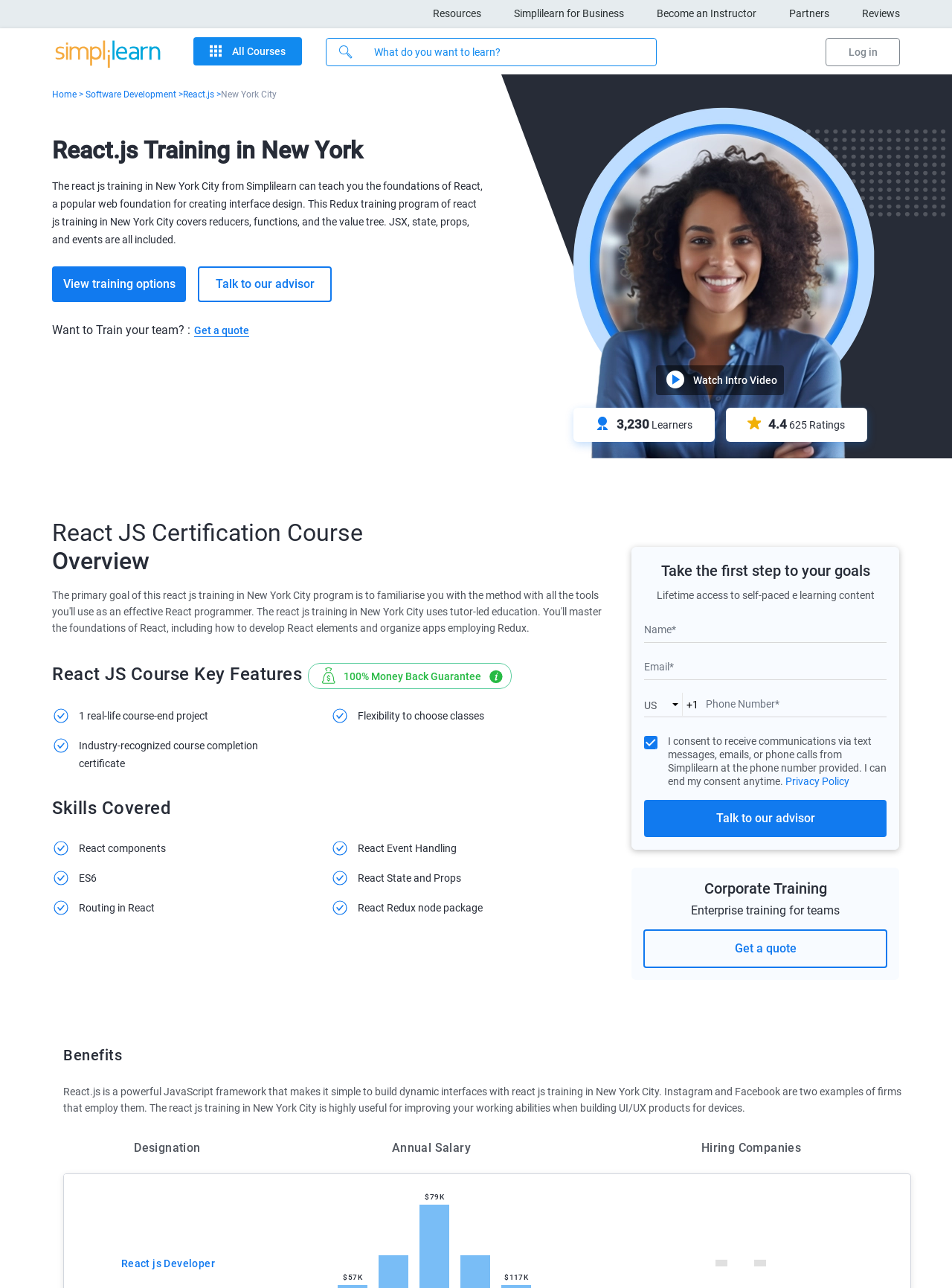What is the rating of this course?
Using the image as a reference, give an elaborate response to the question.

I found the answer by looking at the statistics section on the webpage, where it is mentioned that the course has a rating of 4.4 out of 5.